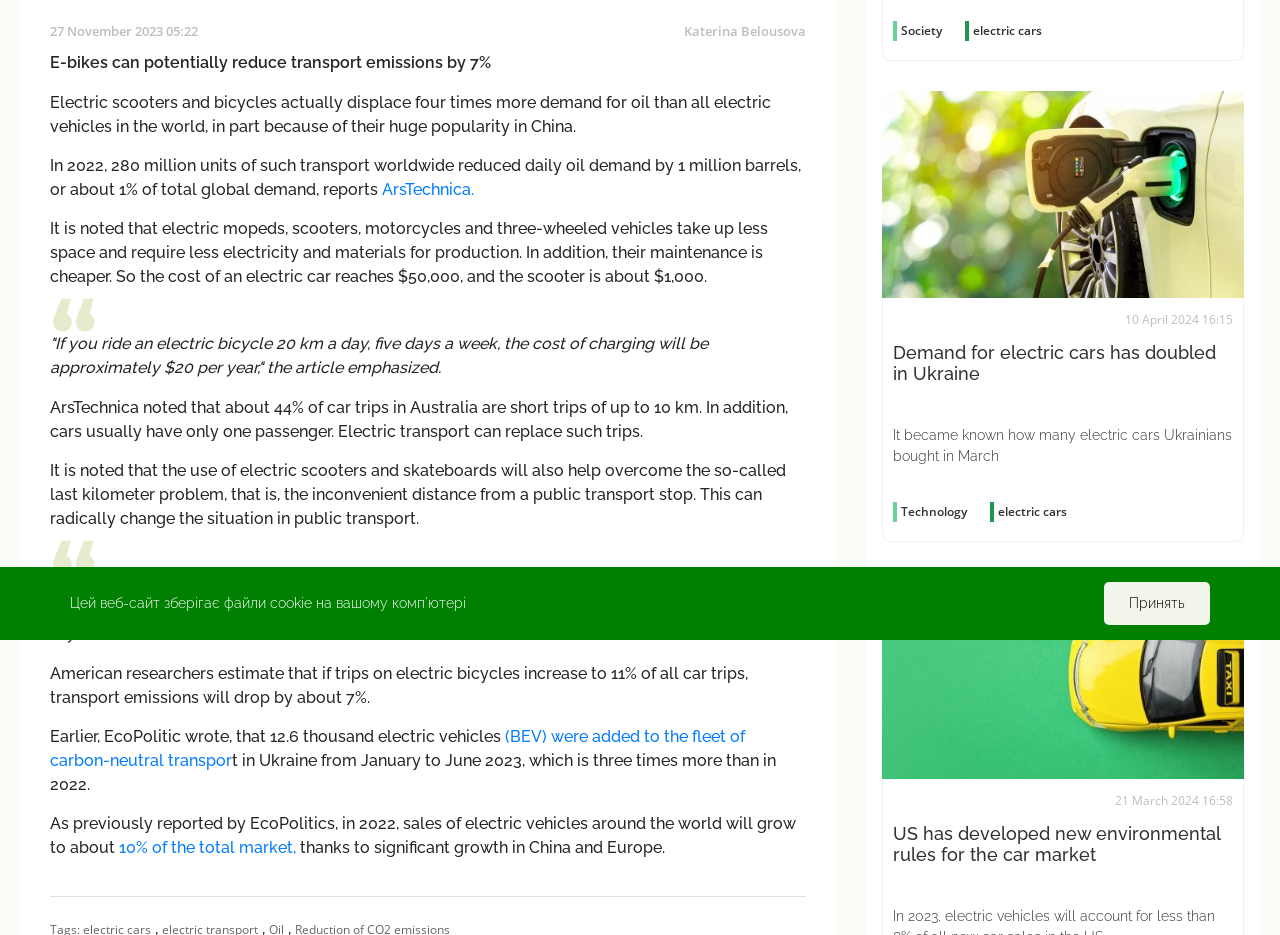Extract the bounding box coordinates for the UI element described by the text: "Принять". The coordinates should be in the form of [left, top, right, bottom] with values between 0 and 1.

[0.862, 0.622, 0.945, 0.668]